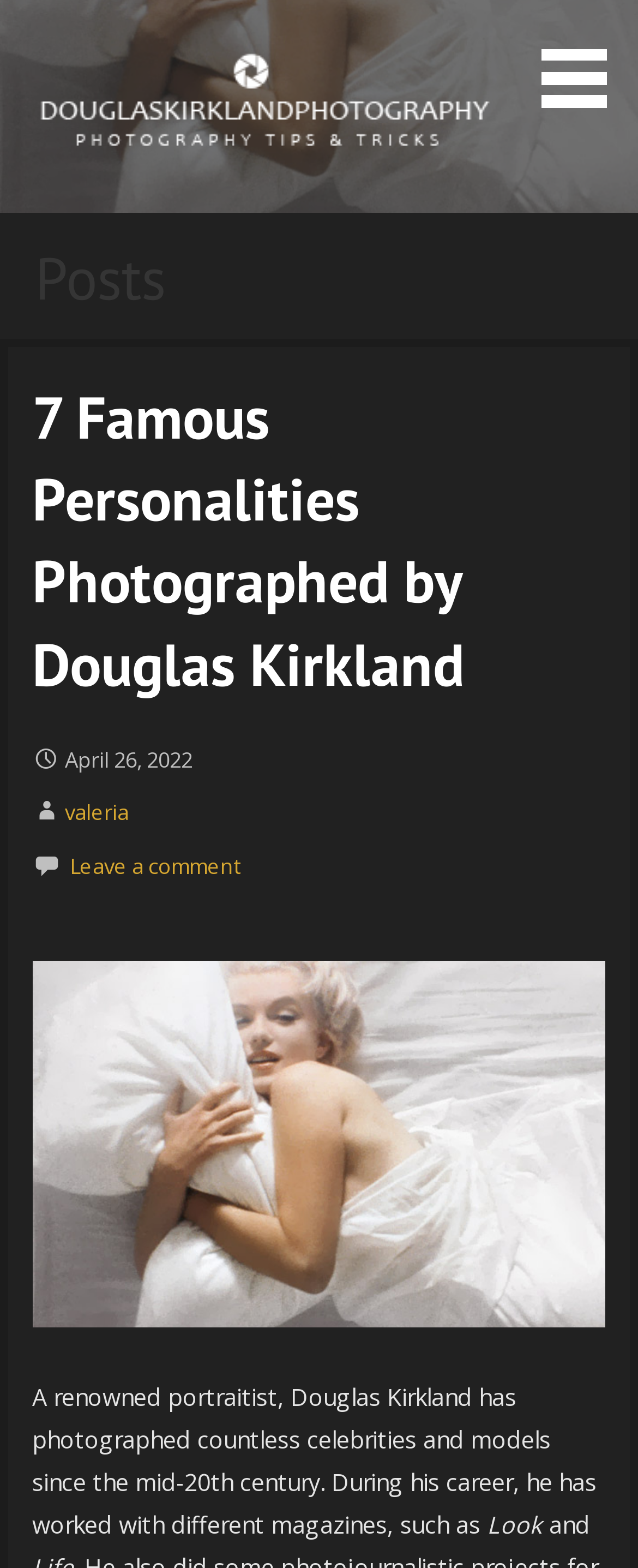How many famous personalities are listed on the webpage?
Refer to the image and provide a thorough answer to the question.

The webpage title is '7 Famous Personalities Photographed by Douglas Kirkland', which indicates that there are 7 famous personalities listed on the webpage.